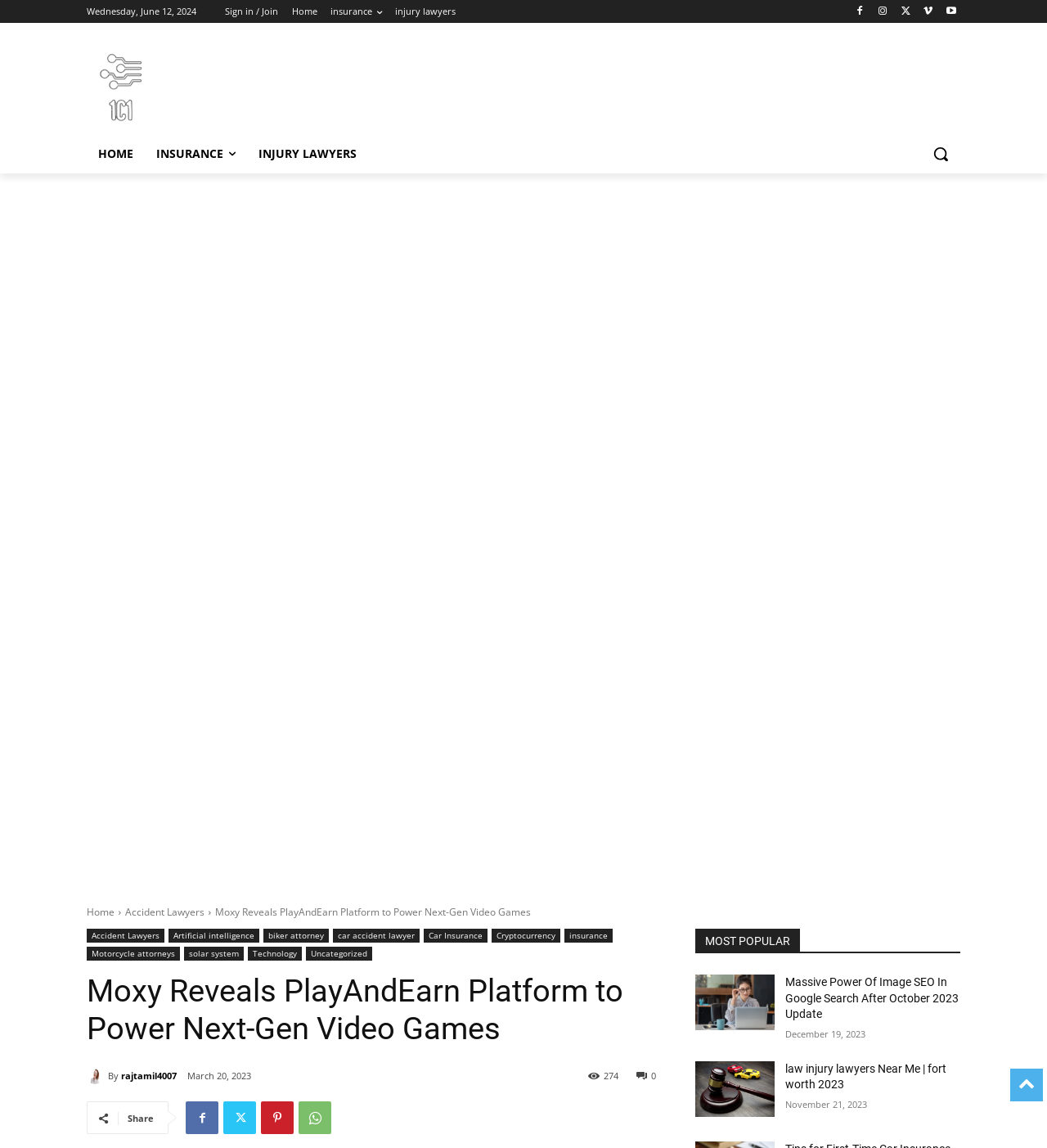Give a one-word or one-phrase response to the question:
What is the author's name of the first article?

rajtamil4007